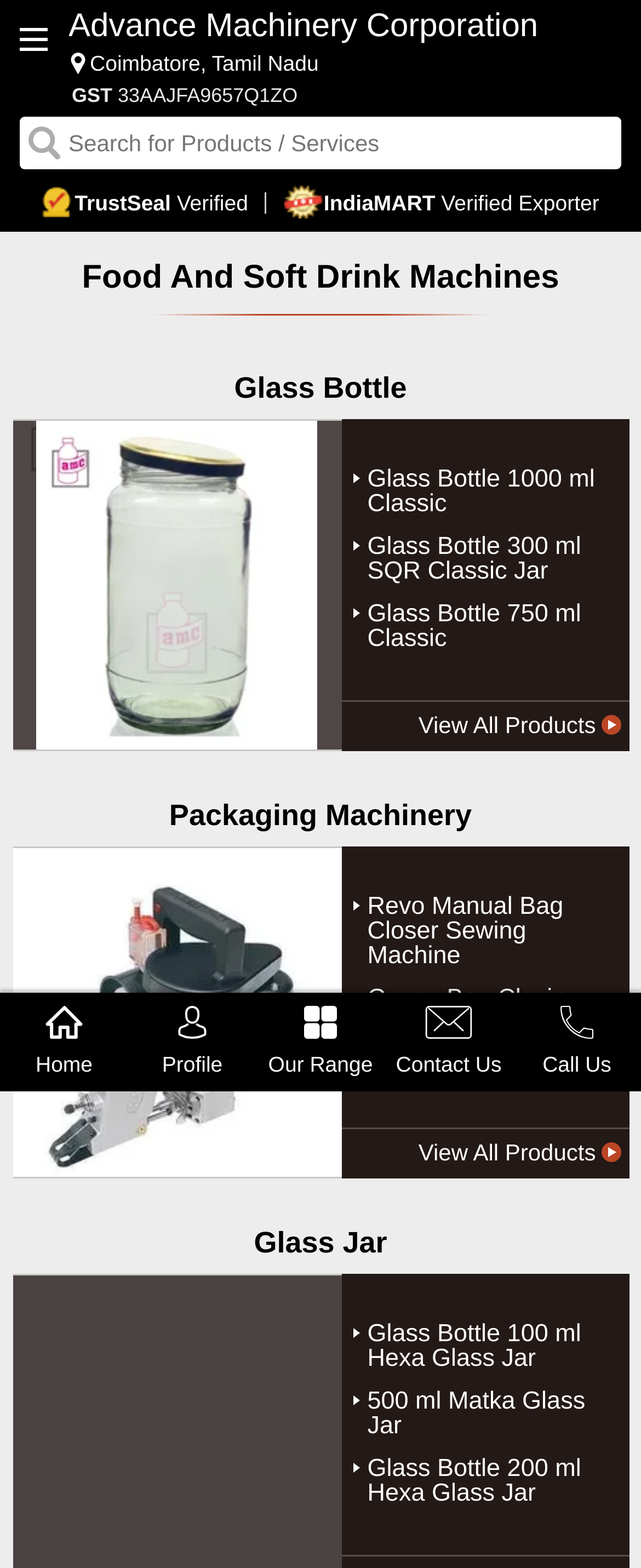Determine the coordinates of the bounding box for the clickable area needed to execute this instruction: "View Packaging Machinery products".

[0.573, 0.57, 0.976, 0.617]